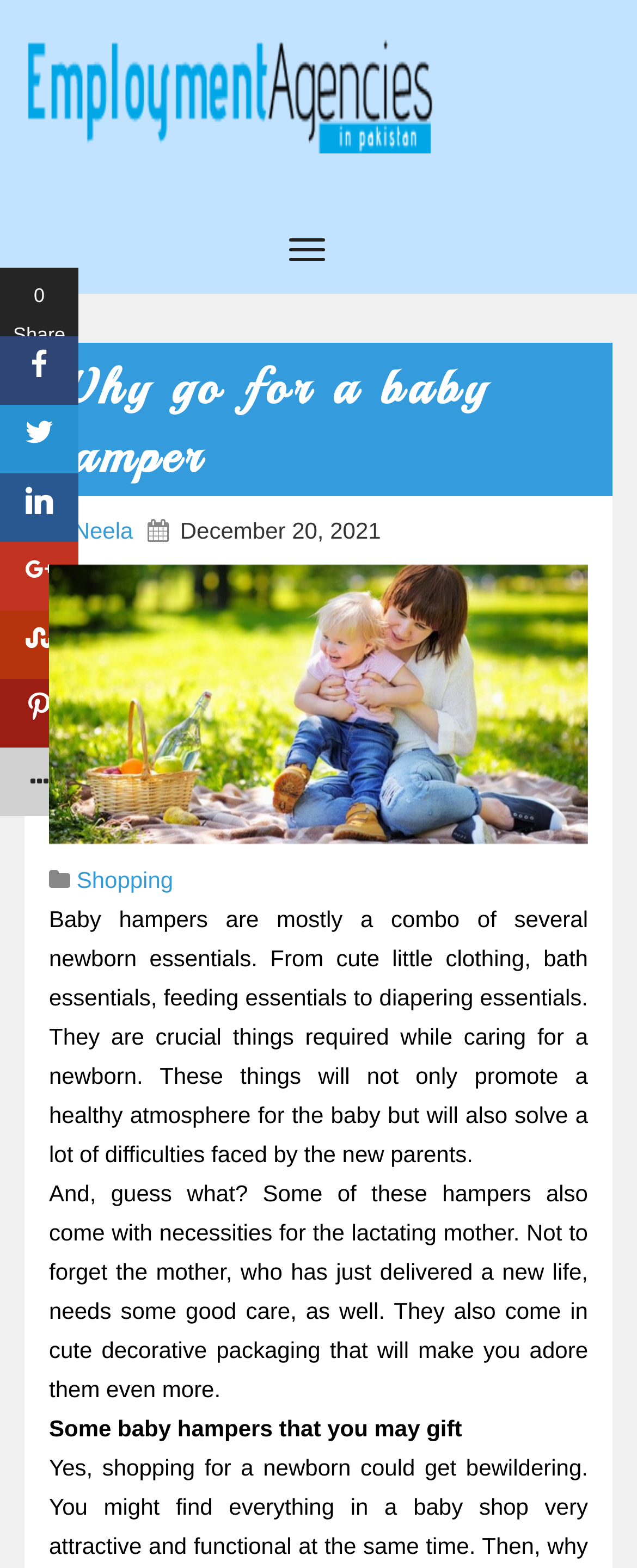Given the element description "Neela" in the screenshot, predict the bounding box coordinates of that UI element.

[0.115, 0.33, 0.221, 0.346]